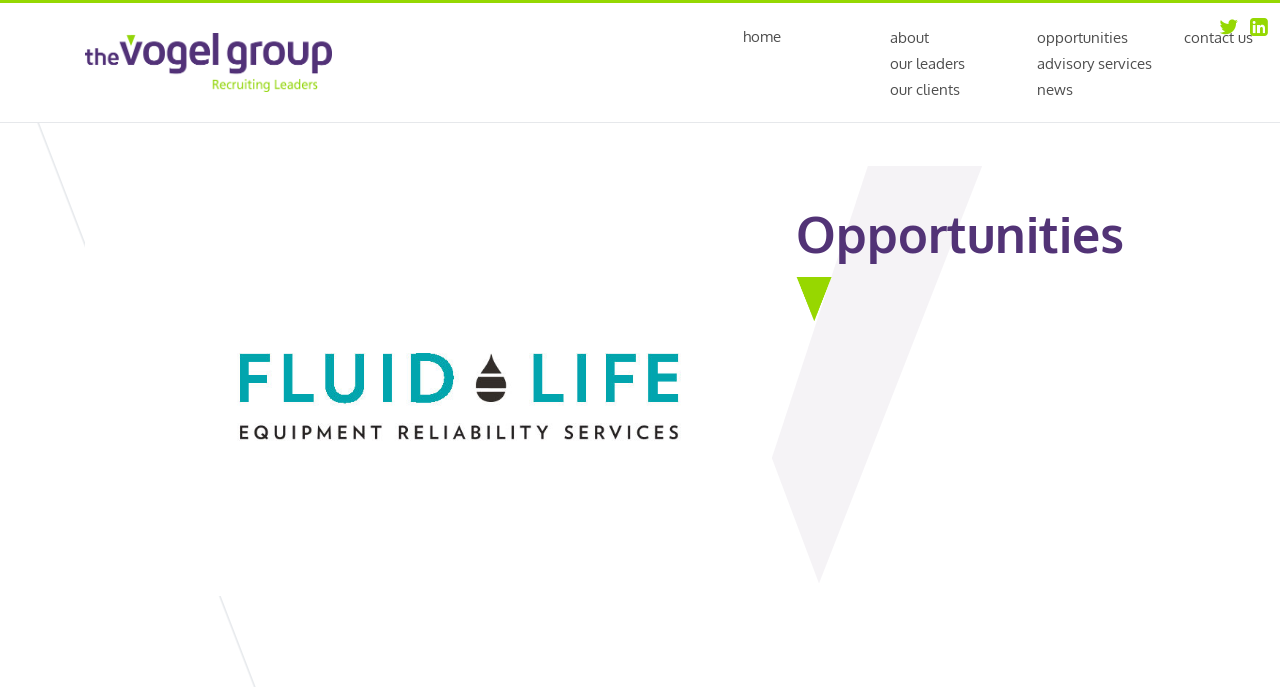Provide a thorough description of the webpage you see.

The webpage appears to be a corporate website, specifically the "VP, Finance & Administration" section of Fluid Life, a company that serves various industries such as mining, construction, and oil and gas.

At the top-right corner, there are two social media links, represented by icons. Below them, there is a logo of the company, accompanied by a navigation toggle button. The navigation menu consists of several links, including "Home", "About", "Our Leaders", "Our Clients", "Opportunities", "Advisory Services", "News", and "Contact Us". These links are arranged horizontally, with "Home" on the left and "Contact Us" on the right.

On the main content area, there is a prominent section dedicated to "Opportunities", which is highlighted by a heading. This section features an image that takes up most of the width, with a smaller image placed below it. The "Opportunities" section appears to be the main focus of the webpage.

There are a total of three images on the webpage, including the company logo, the image in the "Opportunities" section, and another image on the bottom-right corner, which seems to be a decorative element.